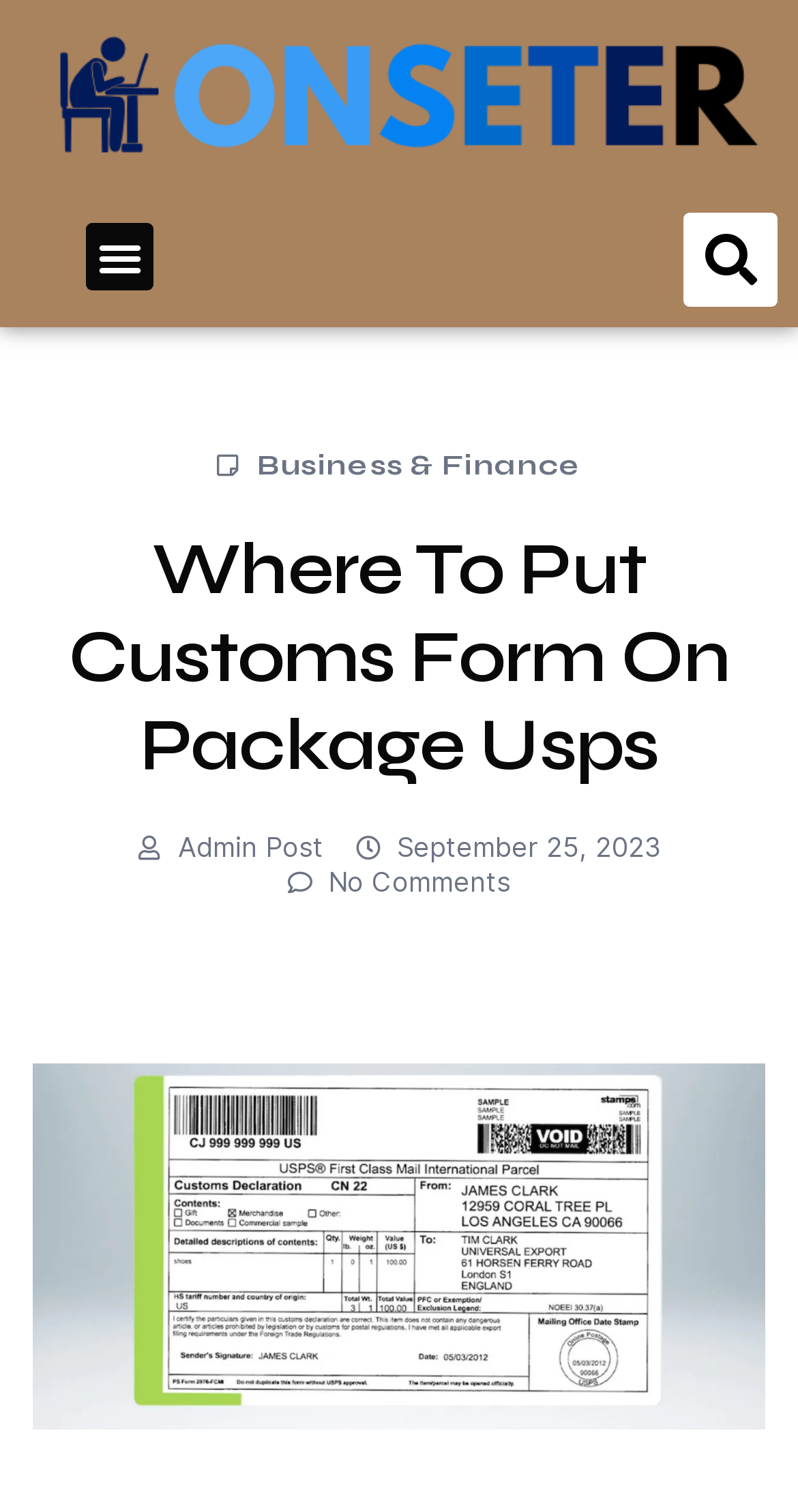From the element description: "No Comments", extract the bounding box coordinates of the UI element. The coordinates should be expressed as four float numbers between 0 and 1, in the order [left, top, right, bottom].

[0.36, 0.572, 0.64, 0.595]